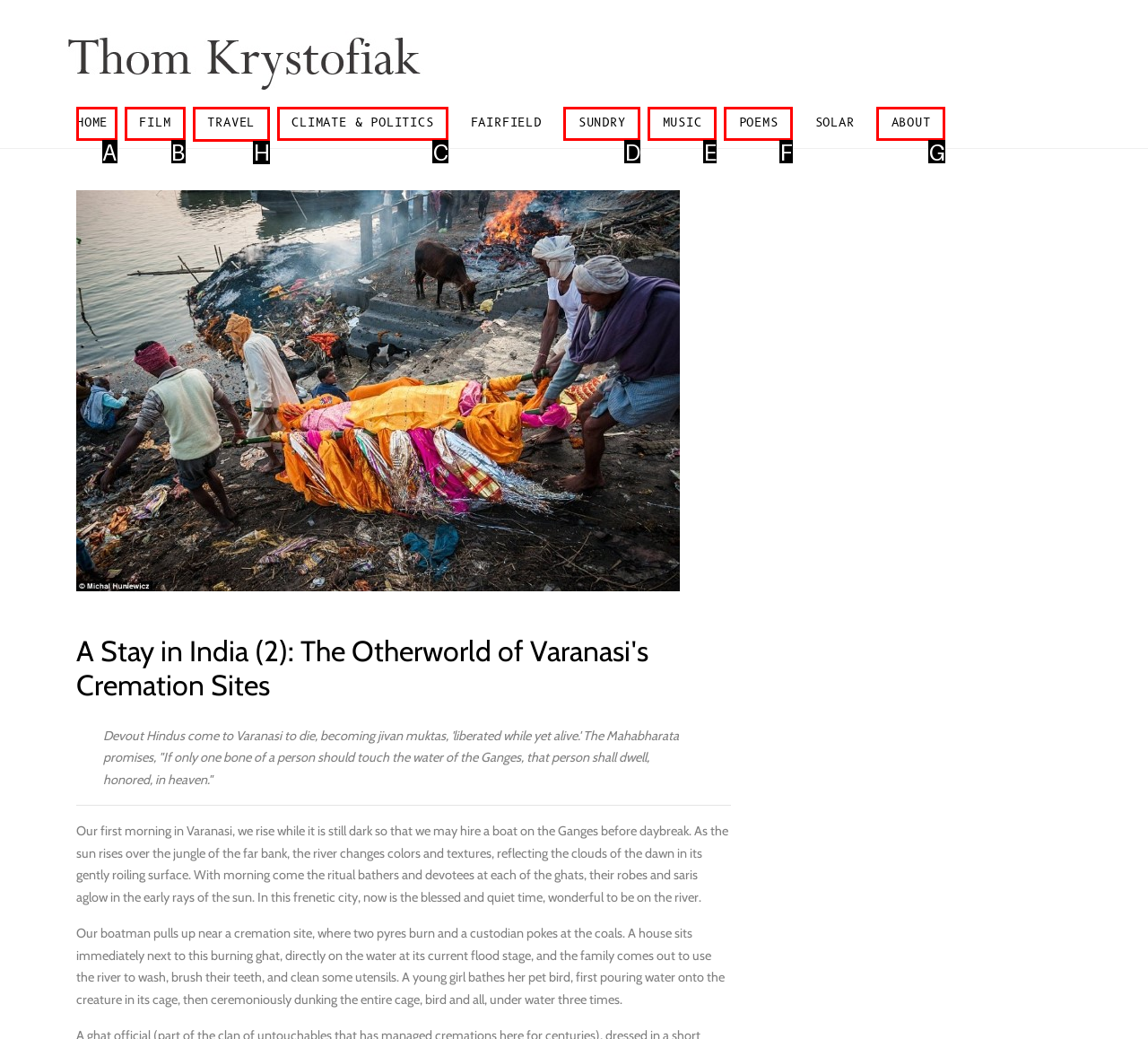Determine which HTML element to click for this task: Explore the TRAVEL section Provide the letter of the selected choice.

H